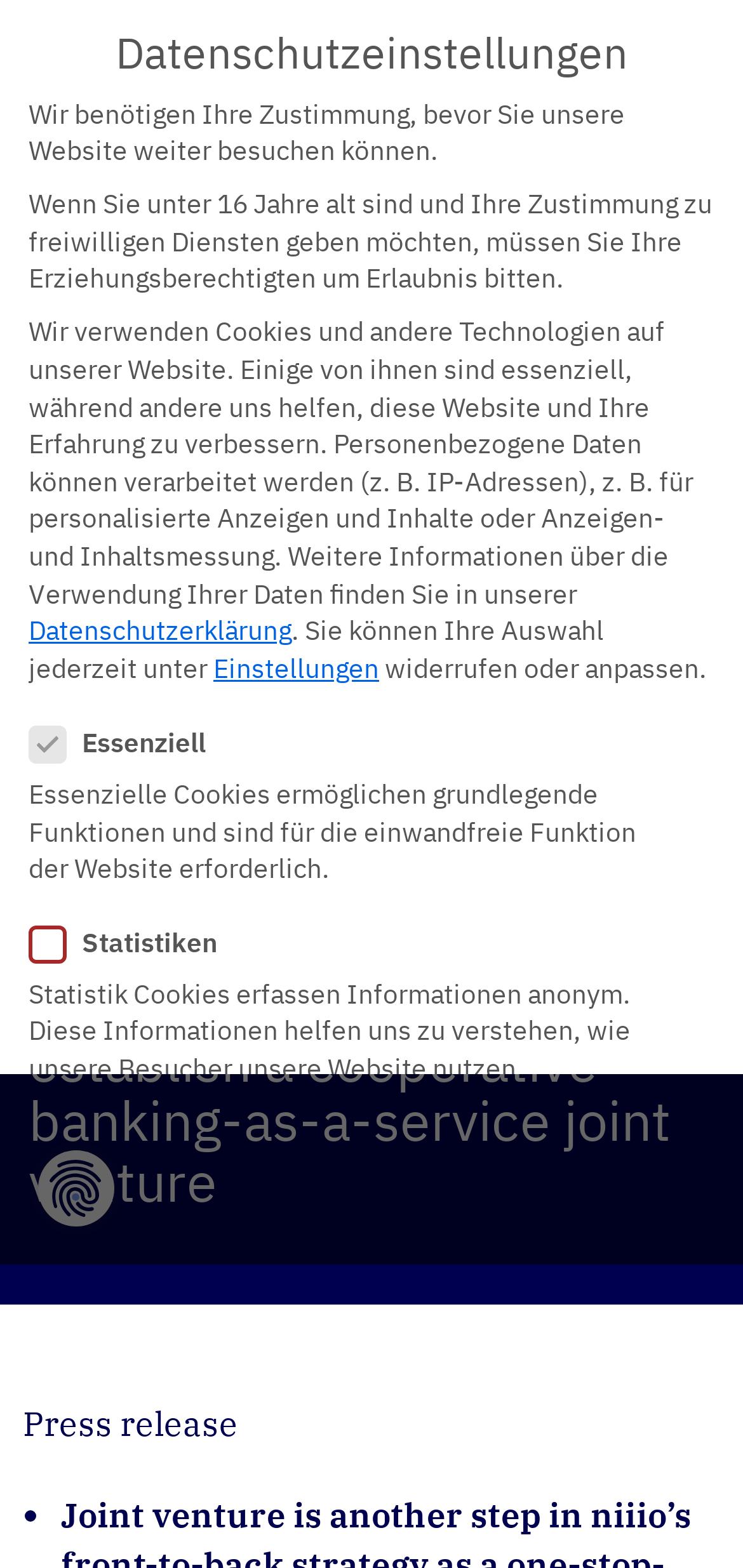Determine the coordinates of the bounding box for the clickable area needed to execute this instruction: "Click the 'info@niiio.finance' email link".

[0.164, 0.24, 0.551, 0.268]